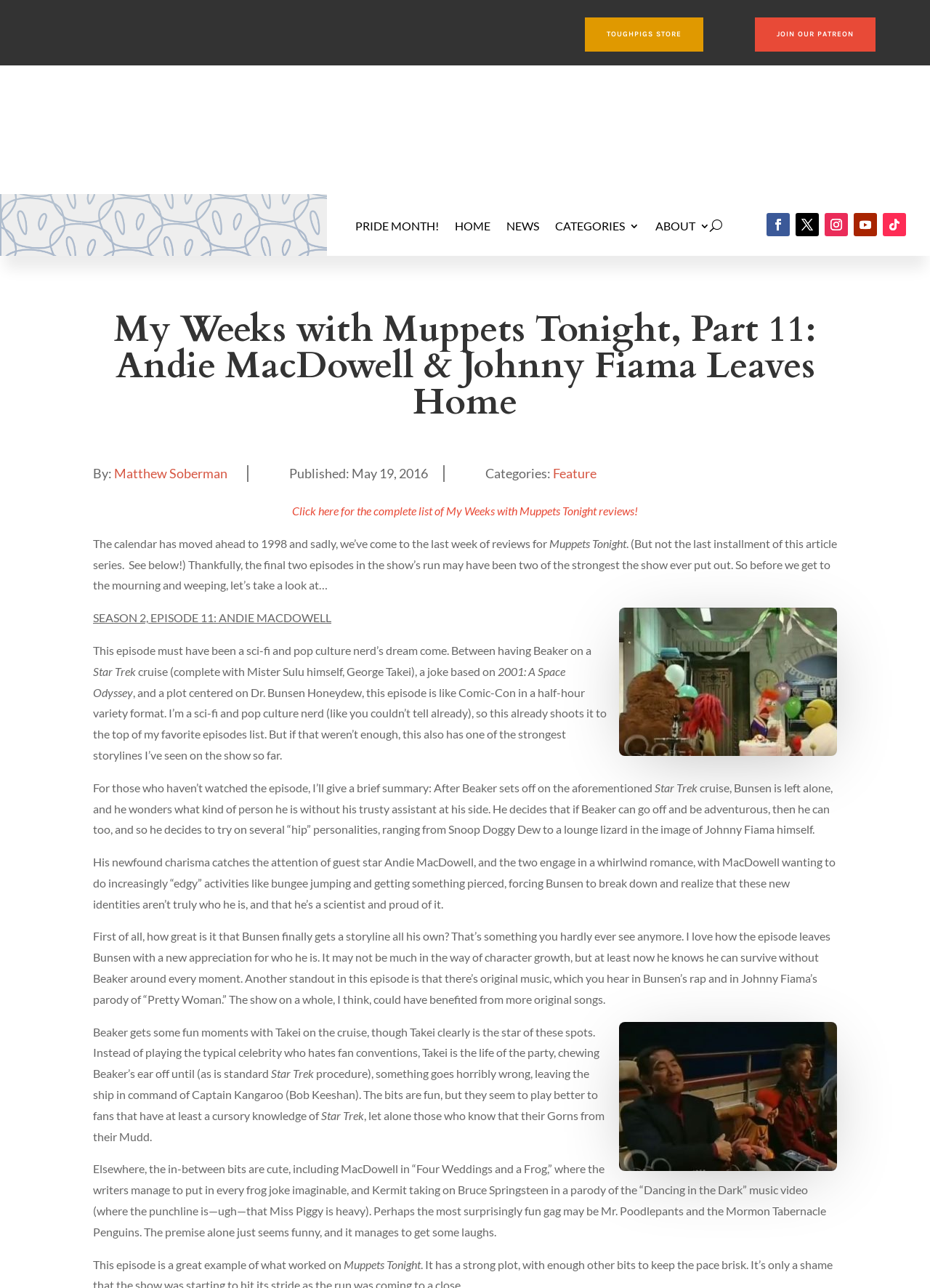Generate an in-depth caption that captures all aspects of the webpage.

The webpage is an article about Muppets Tonight, a TV show. At the top, there is a navigation menu with links to "Ace in the Fraggle Hole: Fraggle Rock and Asexuality", "TOUGHPIGS STORE", "JOIN OUR PATREON", and other pages. Below the navigation menu, there is a heading "My Weeks with Muppets Tonight, Part 11: Andie MacDowell & Johnny Fiama Leaves Home" followed by a brief description of the article and its author.

The main content of the article is divided into several sections. The first section discusses the final two episodes of Muppets Tonight, which are considered strong episodes. There is an image of Beaker from Muppets Tonight on a cruise. The section also mentions that the episode features a sci-fi and pop culture nerd's dream come true, with references to Star Trek and 2001: A Space Odyssey.

The next section summarizes the plot of the episode, where Dr. Bunsen Honeydew tries on different personalities after Beaker leaves on a cruise. There is an image of Beaker with George Takei on the cruise. The section also discusses the original music in the episode, including a rap by Bunsen and a parody of "Pretty Woman" by Johnny Fiama.

The following sections discuss other parts of the episode, including Beaker's interactions with George Takei on the cruise, and various sketches, such as a parody of "Four Weddings and a Frog" and a music video parody of "Dancing in the Dark". The article concludes by stating that this episode is a great example of what worked on Muppets Tonight.

Throughout the article, there are several links to other pages, including a link to the complete list of My Weeks with Muppets Tonight reviews. There are also social media links and a button to join the Patreon.